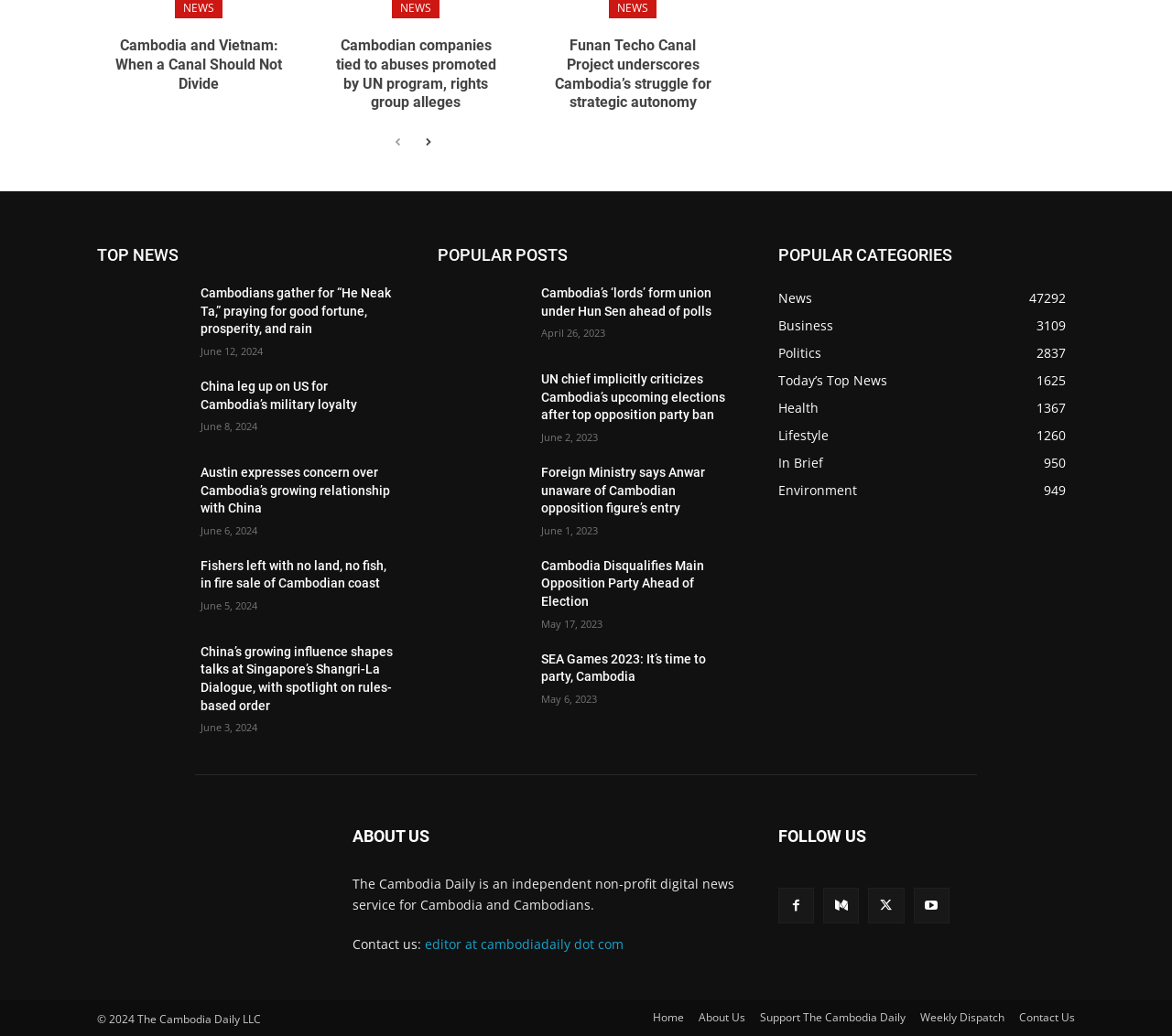Respond to the following query with just one word or a short phrase: 
How many popular categories are listed?

8